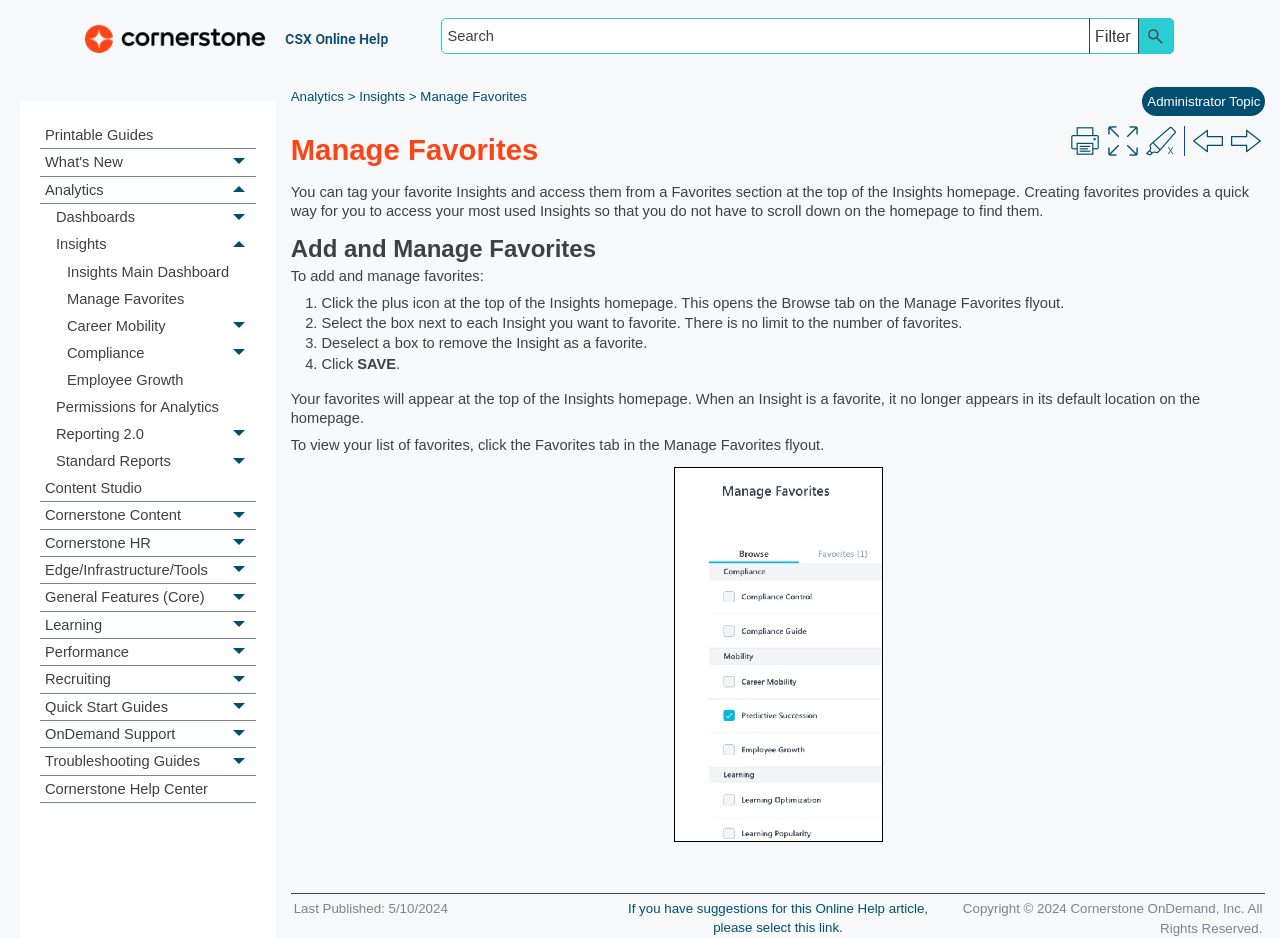Please find and report the bounding box coordinates of the element to click in order to perform the following action: "Search for something". The coordinates should be expressed as four float numbers between 0 and 1, in the format [left, top, right, bottom].

[0.344, 0.019, 0.917, 0.058]